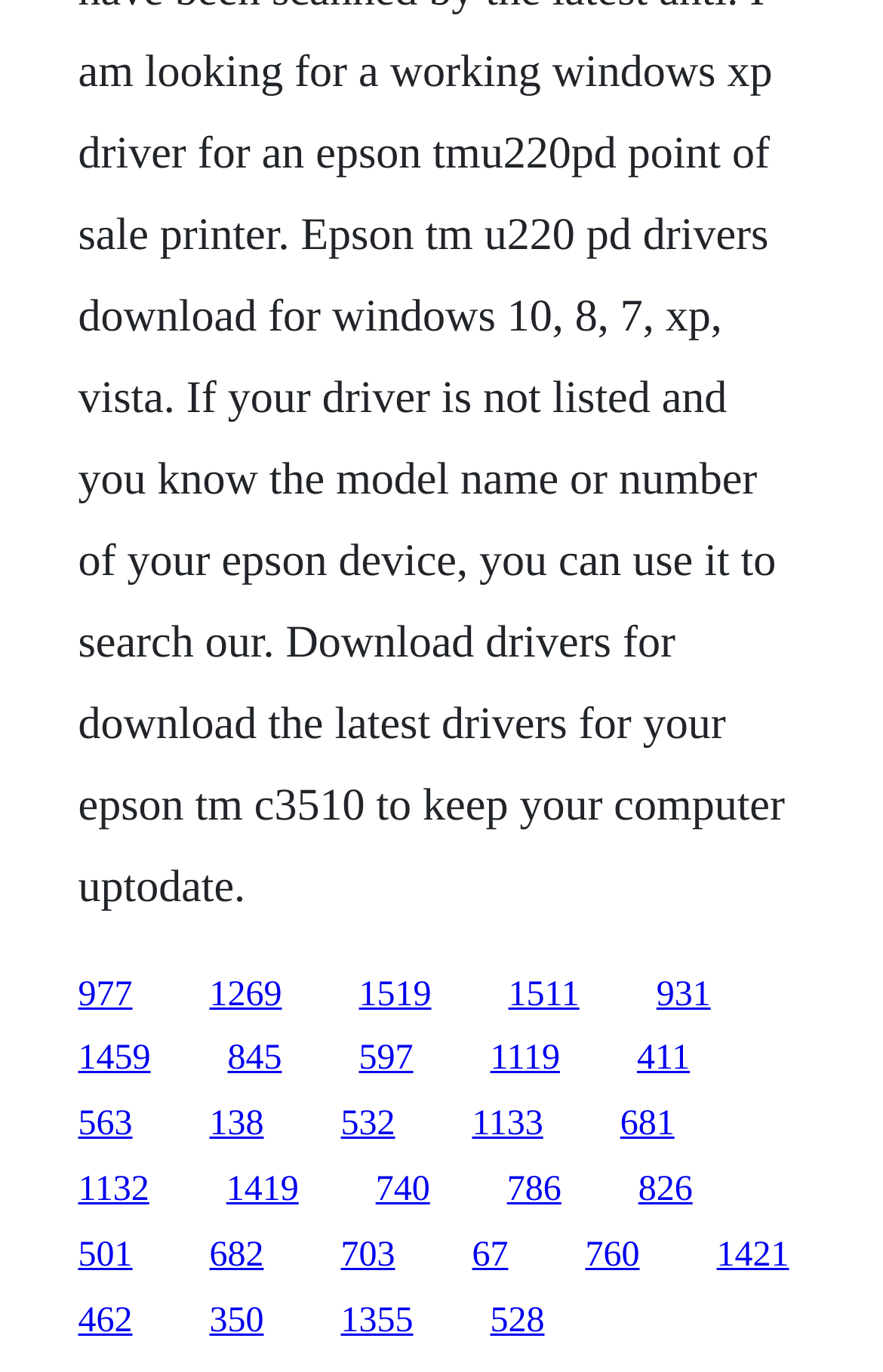Show the bounding box coordinates of the region that should be clicked to follow the instruction: "visit the third link."

[0.406, 0.711, 0.488, 0.739]